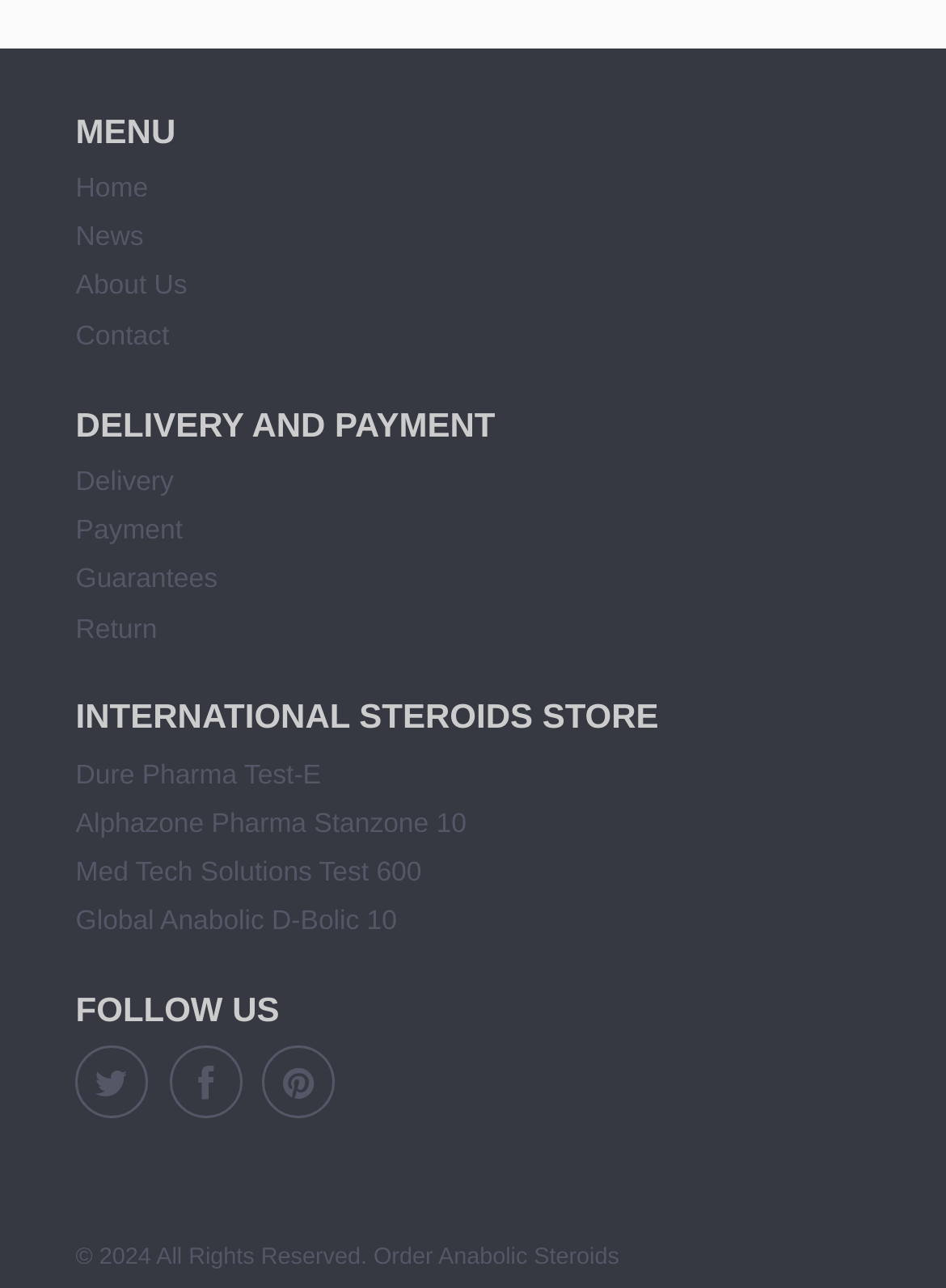What is the first menu item?
Offer a detailed and full explanation in response to the question.

The first menu item is 'Home' because it is the first link element under the 'MENU' heading, with a bounding box coordinate of [0.08, 0.136, 0.156, 0.158].